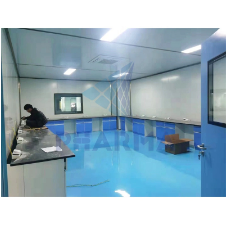What is the primary emphasis of the cleanroom design?
Answer the question based on the image using a single word or a brief phrase.

Hygiene and cleanliness